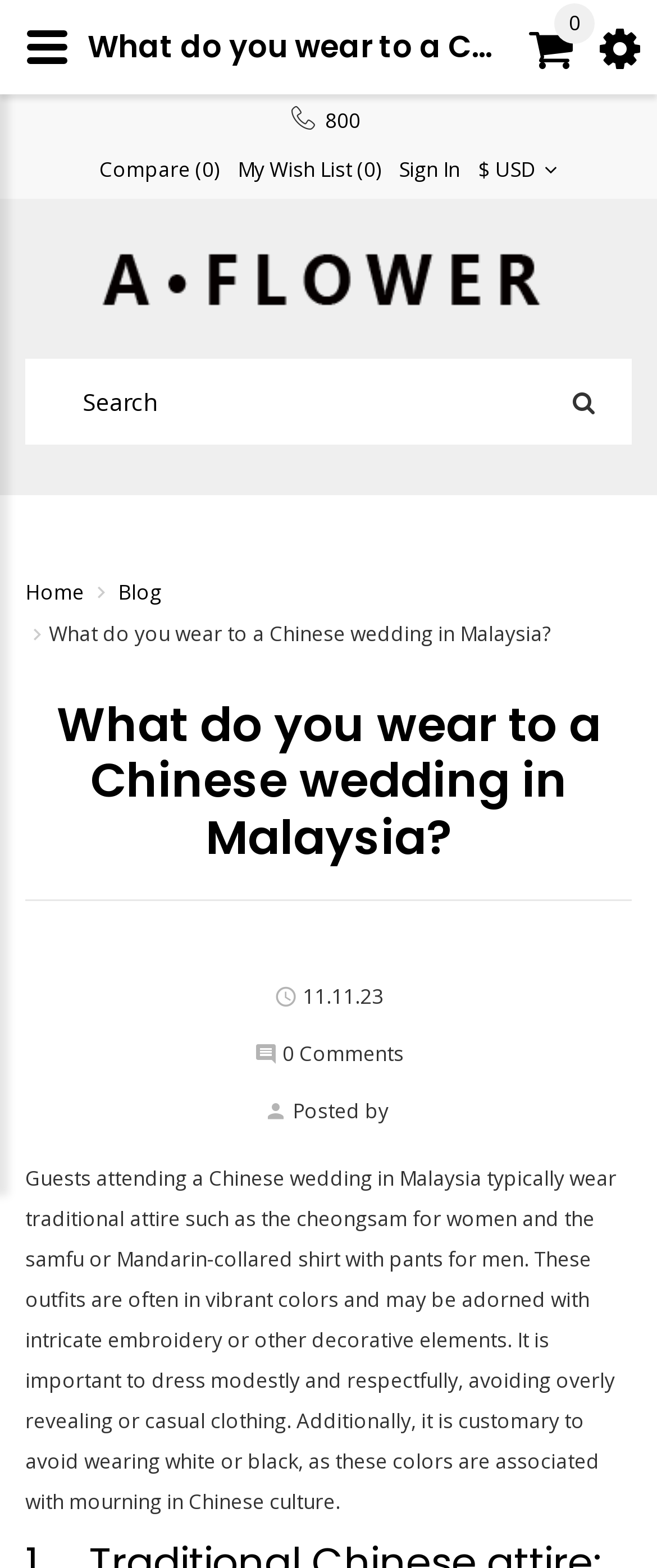Write an extensive caption that covers every aspect of the webpage.

This webpage appears to be a blog post about what to wear to a Chinese wedding in Malaysia. At the top, there is a navigation bar with several links, including "800", "Compare (0)", "My Wish List (0)", "Sign In", and a currency selector showing "$ USD". On the top right, there is a search bar with a magnifying glass icon and a button with a shopping cart icon.

Below the navigation bar, there is a large image of Algarve, which is likely a related advertisement or promotion. Next to the image, there is a button with a heart icon and a number "0".

The main content of the webpage starts with a heading that repeats the title "What do you wear to a Chinese wedding in Malaysia?" followed by a date "11.11.23" and a comment count "0 Comments". The author's name is mentioned, but it is not specified.

The main article is a block of text that provides guidance on what to wear to a Chinese wedding in Malaysia. It explains that traditional attire such as cheongsam for women and samfu or Mandarin-collared shirt with pants for men are typically worn. The text also advises on dressing modestly and respectfully, avoiding certain colors and clothing styles.

On the left side of the webpage, there are links to other sections of the website, including "Home" and "Blog". At the very bottom, there is a small button with no text.